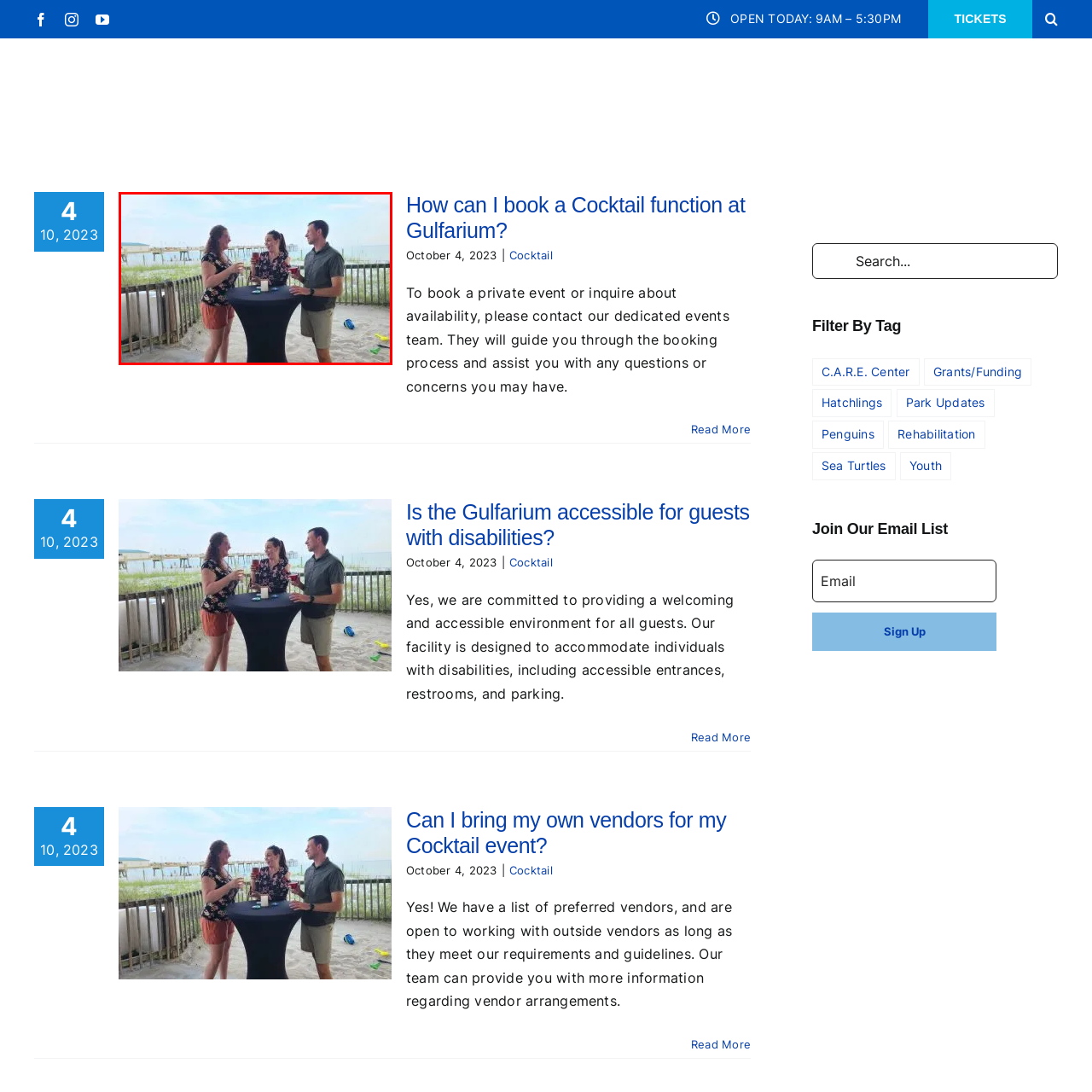Examine the image inside the red bounding box and deliver a thorough answer to the question that follows, drawing information from the image: Where is the cocktail function taking place?

The caption explicitly states that the image captures the essence of a friendly cocktail function, showcasing the inviting ambiance of the Gulfarium Marine Adventure Park, which implies that the event is being held at this specific location.